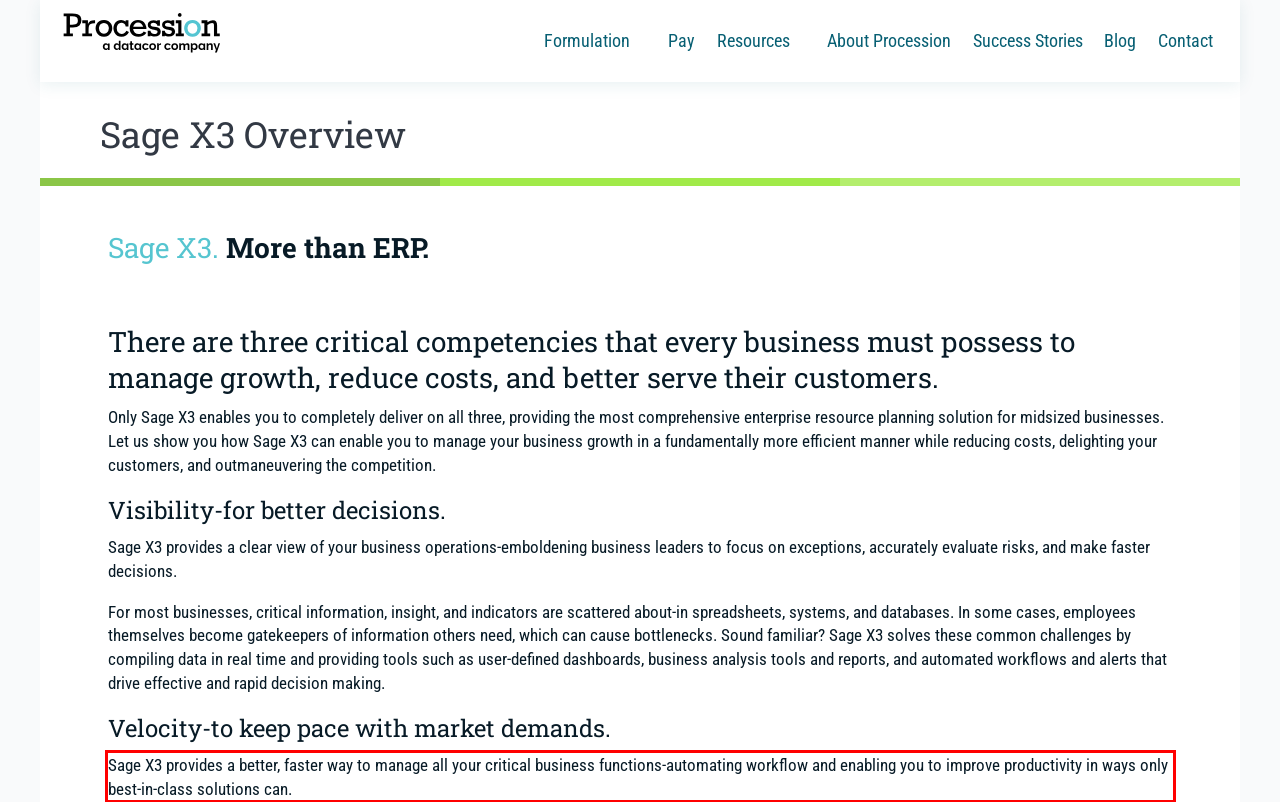Inspect the webpage screenshot that has a red bounding box and use OCR technology to read and display the text inside the red bounding box.

Sage X3 provides a better, faster way to manage all your critical business functions-automating workflow and enabling you to improve productivity in ways only best-in-class solutions can.